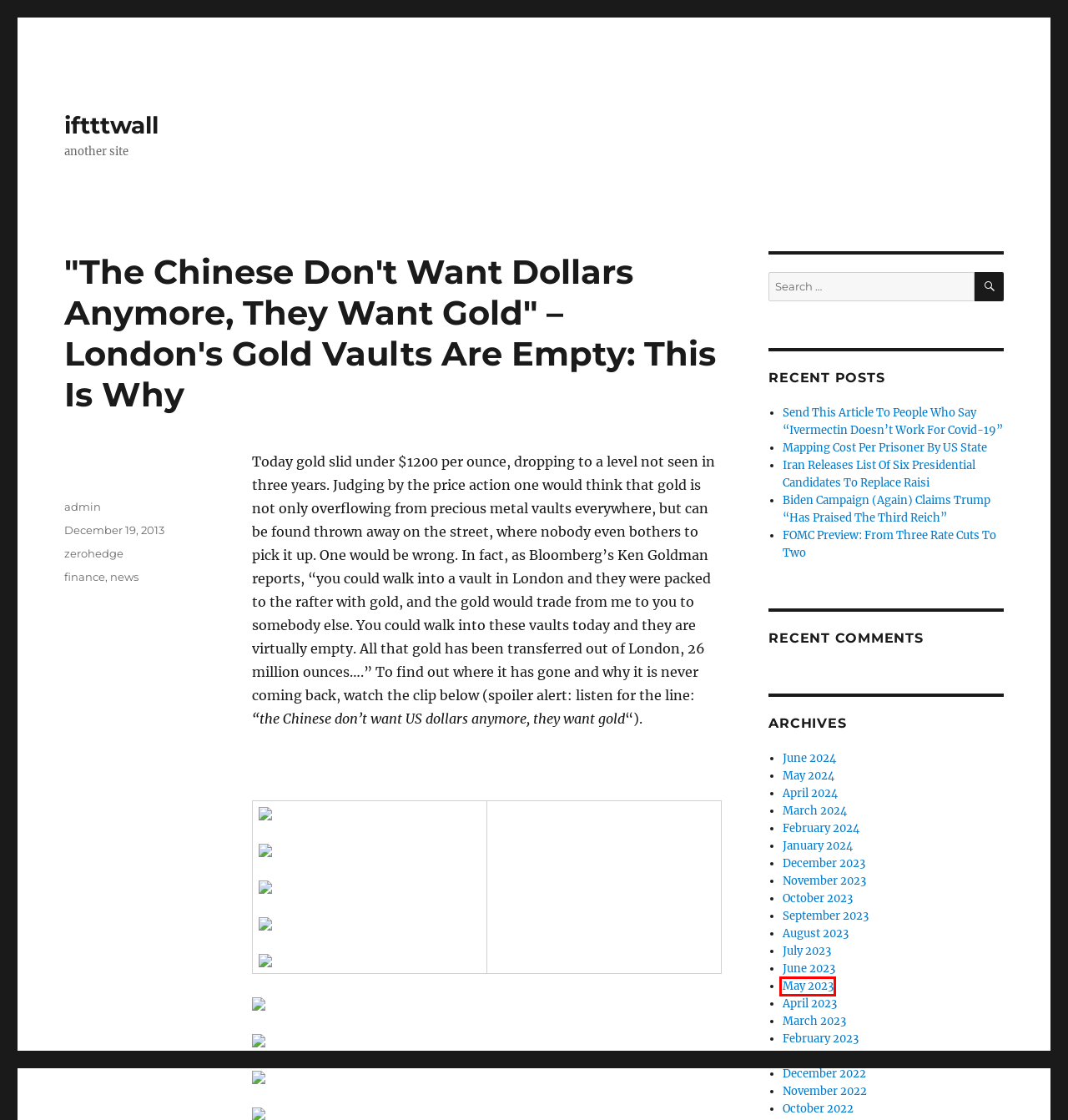You have a screenshot of a webpage with a red rectangle bounding box around an element. Identify the best matching webpage description for the new page that appears after clicking the element in the bounding box. The descriptions are:
A. July 2023 – iftttwall
B. April 2024 – iftttwall
C. August 2023 – iftttwall
D. February 2023 – iftttwall
E. September 2023 – iftttwall
F. May 2023 – iftttwall
G. October 2023 – iftttwall
H. June 2024 – iftttwall

F